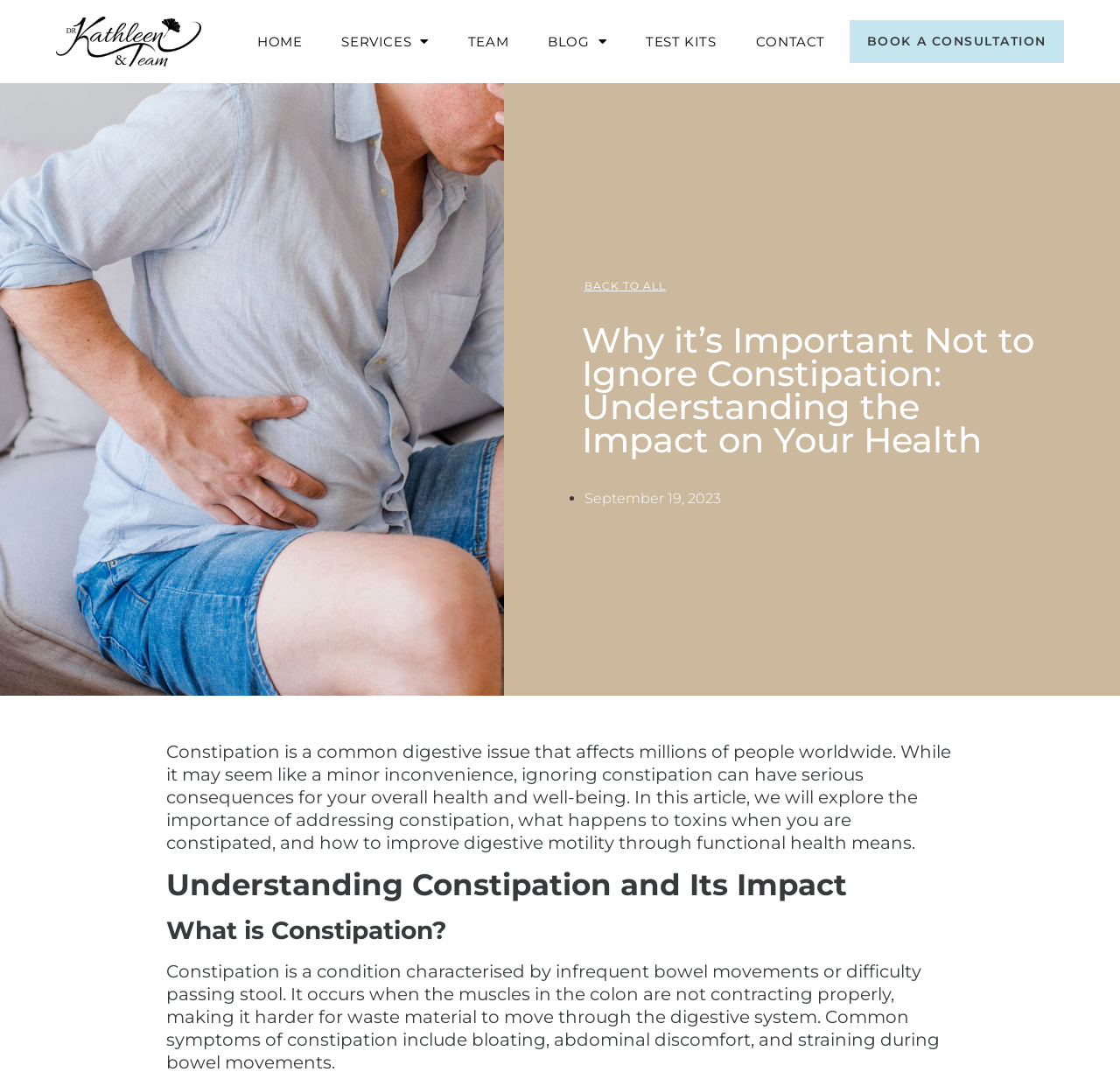What is the purpose of the 'BOOK A CONSULTATION' link?
Observe the image and answer the question with a one-word or short phrase response.

To book a consultation